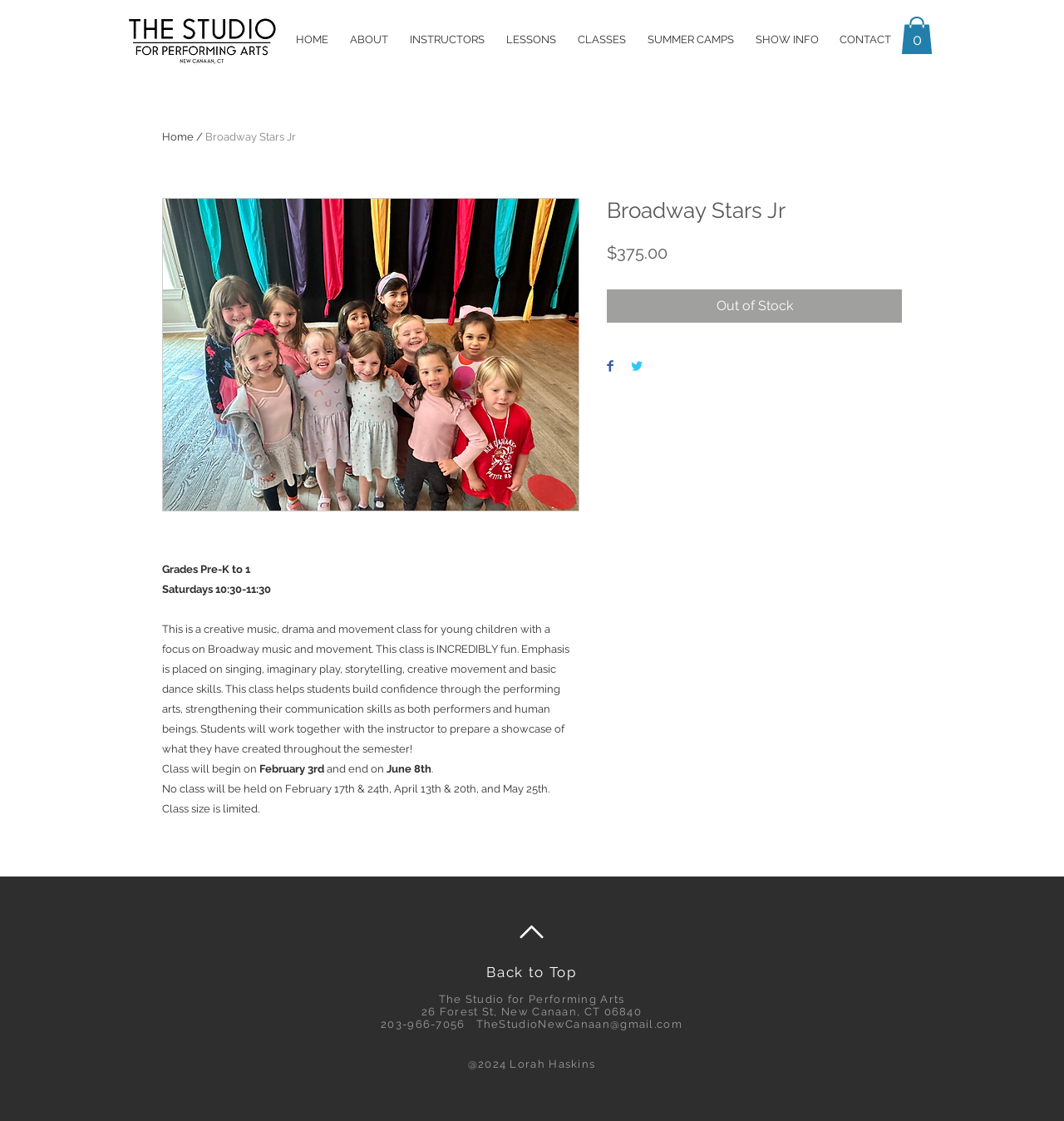Determine the bounding box for the described HTML element: "Read more ⤻". Ensure the coordinates are four float numbers between 0 and 1 in the format [left, top, right, bottom].

None